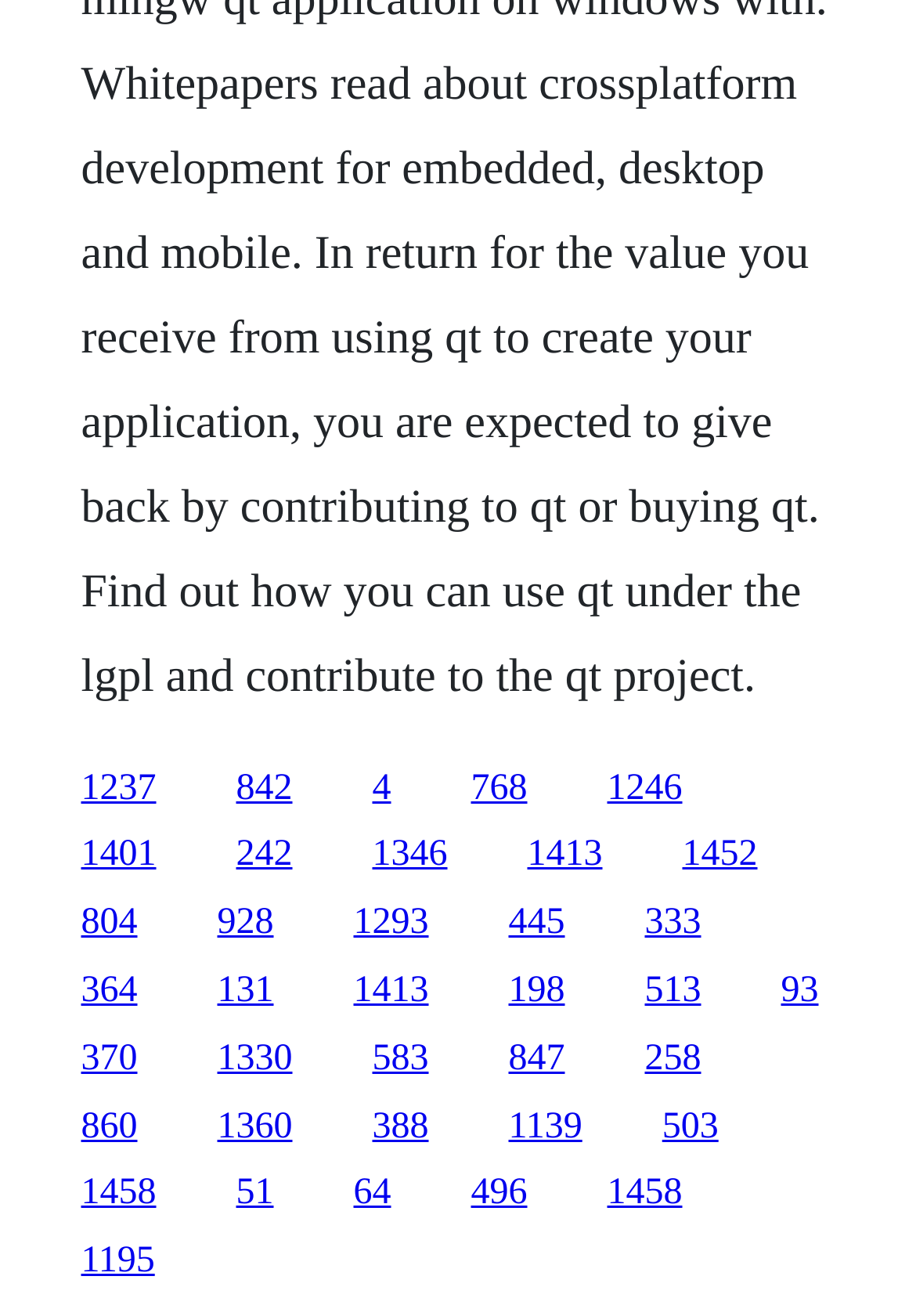Provide a brief response to the question below using one word or phrase:
What is the last link on the webpage?

1195